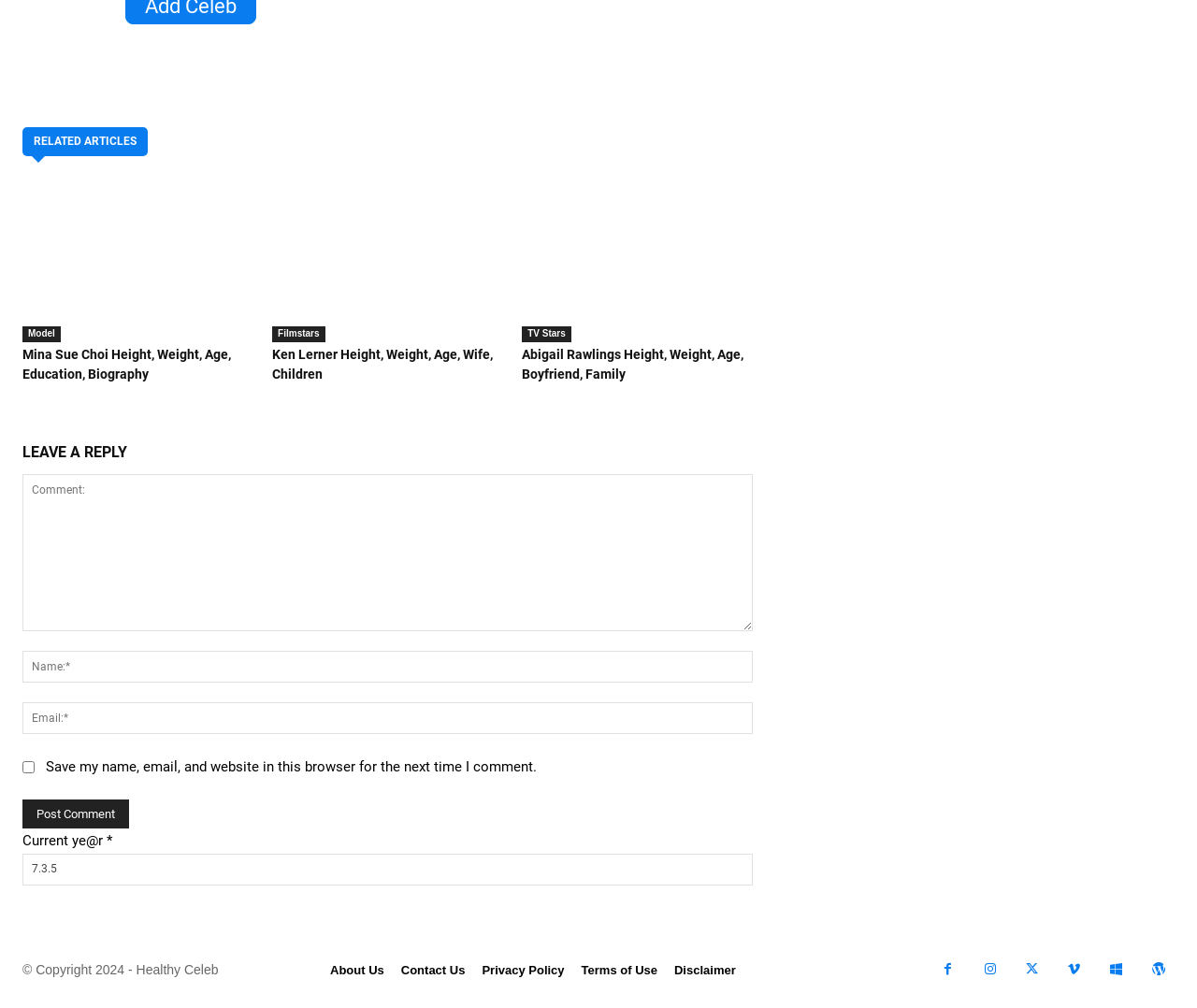Identify the bounding box coordinates for the element you need to click to achieve the following task: "Click on the 'Model' link". The coordinates must be four float values ranging from 0 to 1, formatted as [left, top, right, bottom].

[0.019, 0.324, 0.051, 0.34]